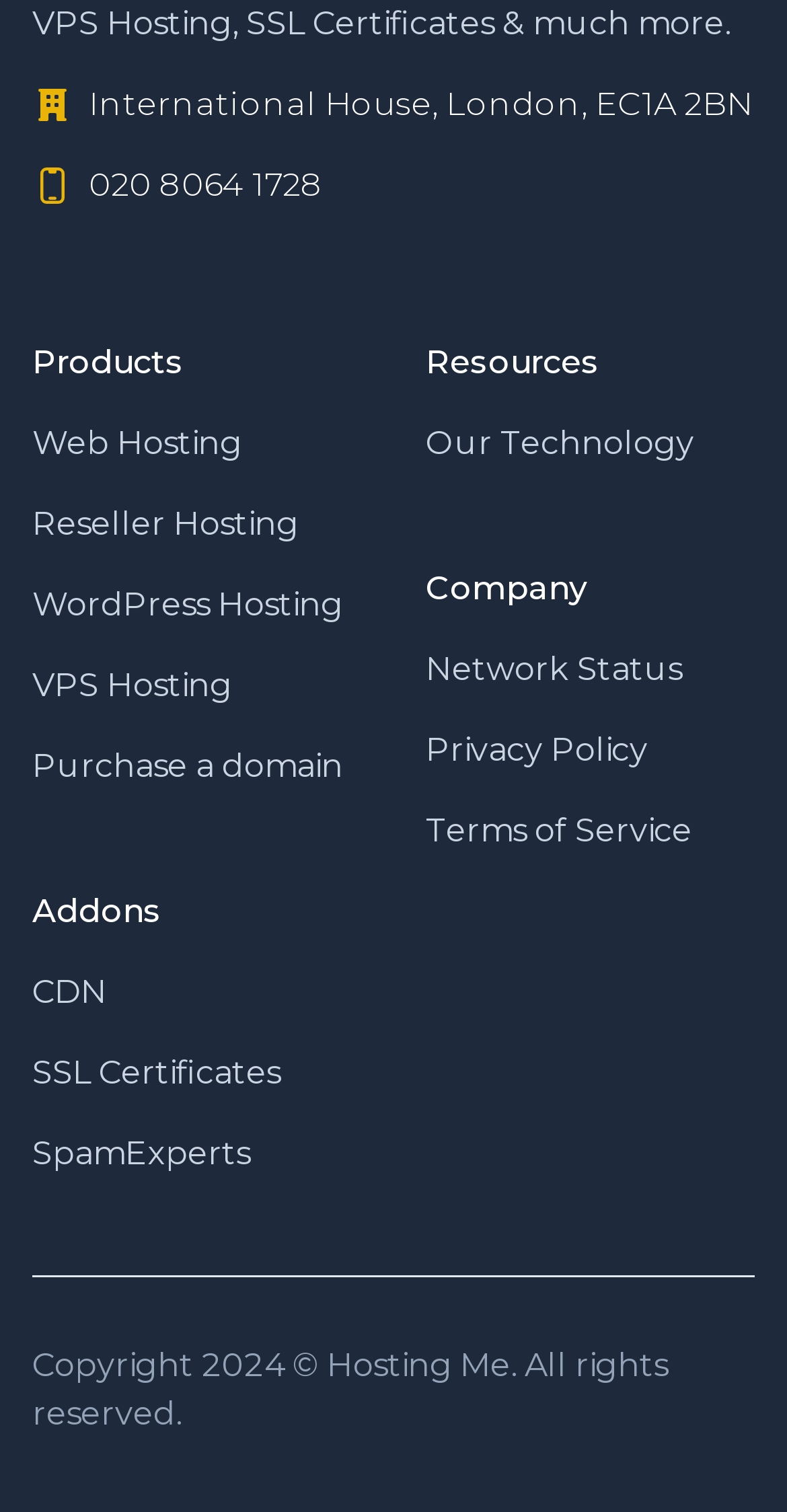Consider the image and give a detailed and elaborate answer to the question: 
How many resources are listed?

I looked at the links under the 'Resources' heading and found that there is only one resource listed, which is 'Our Technology'.